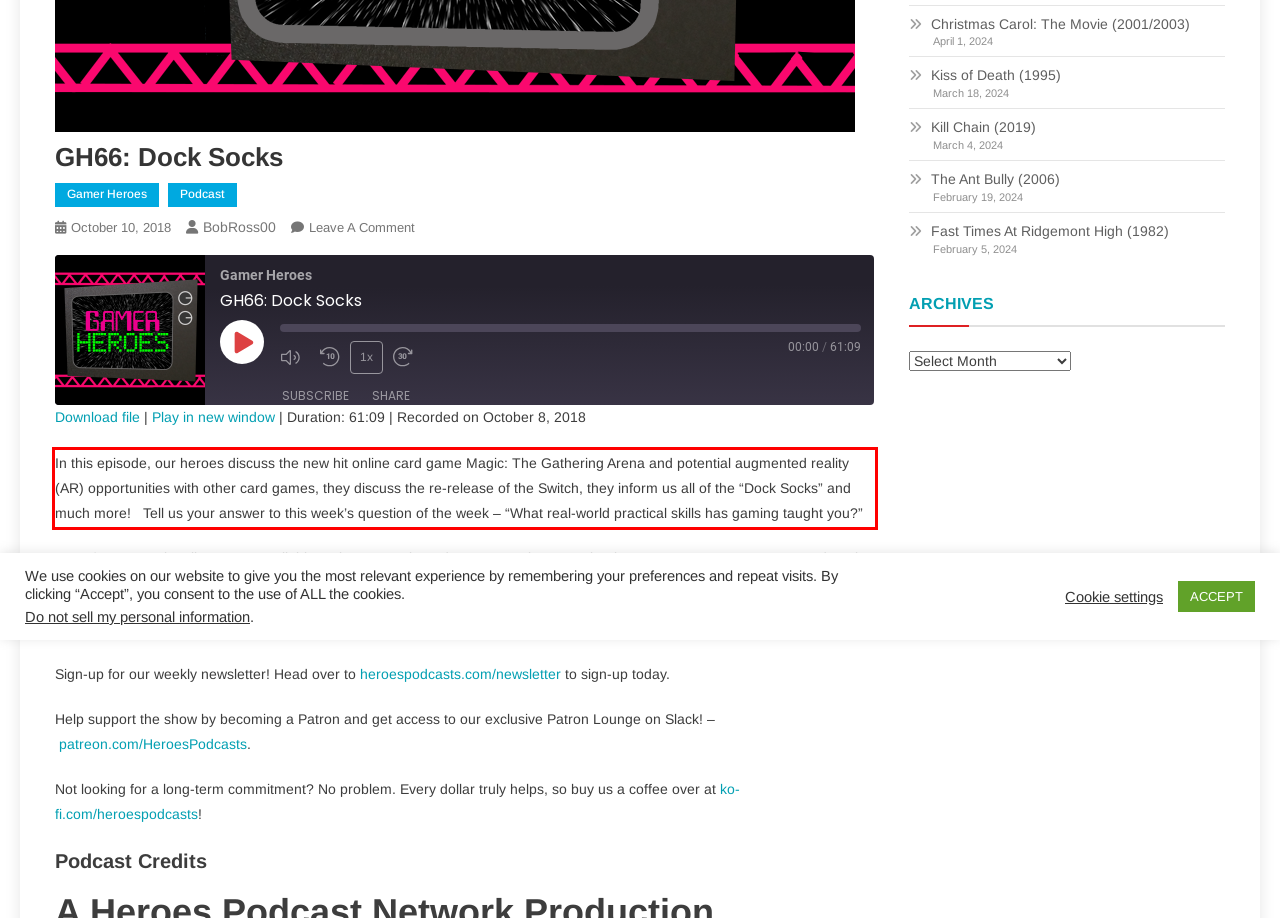You have a screenshot of a webpage where a UI element is enclosed in a red rectangle. Perform OCR to capture the text inside this red rectangle.

In this episode, our heroes discuss the new hit online card game Magic: The Gathering Arena and potential augmented reality (AR) opportunities with other card games, they discuss the re-release of the Switch, they inform us all of the “Dock Socks” and much more! Tell us your answer to this week’s question of the week – “What real-world practical skills has gaming taught you?”